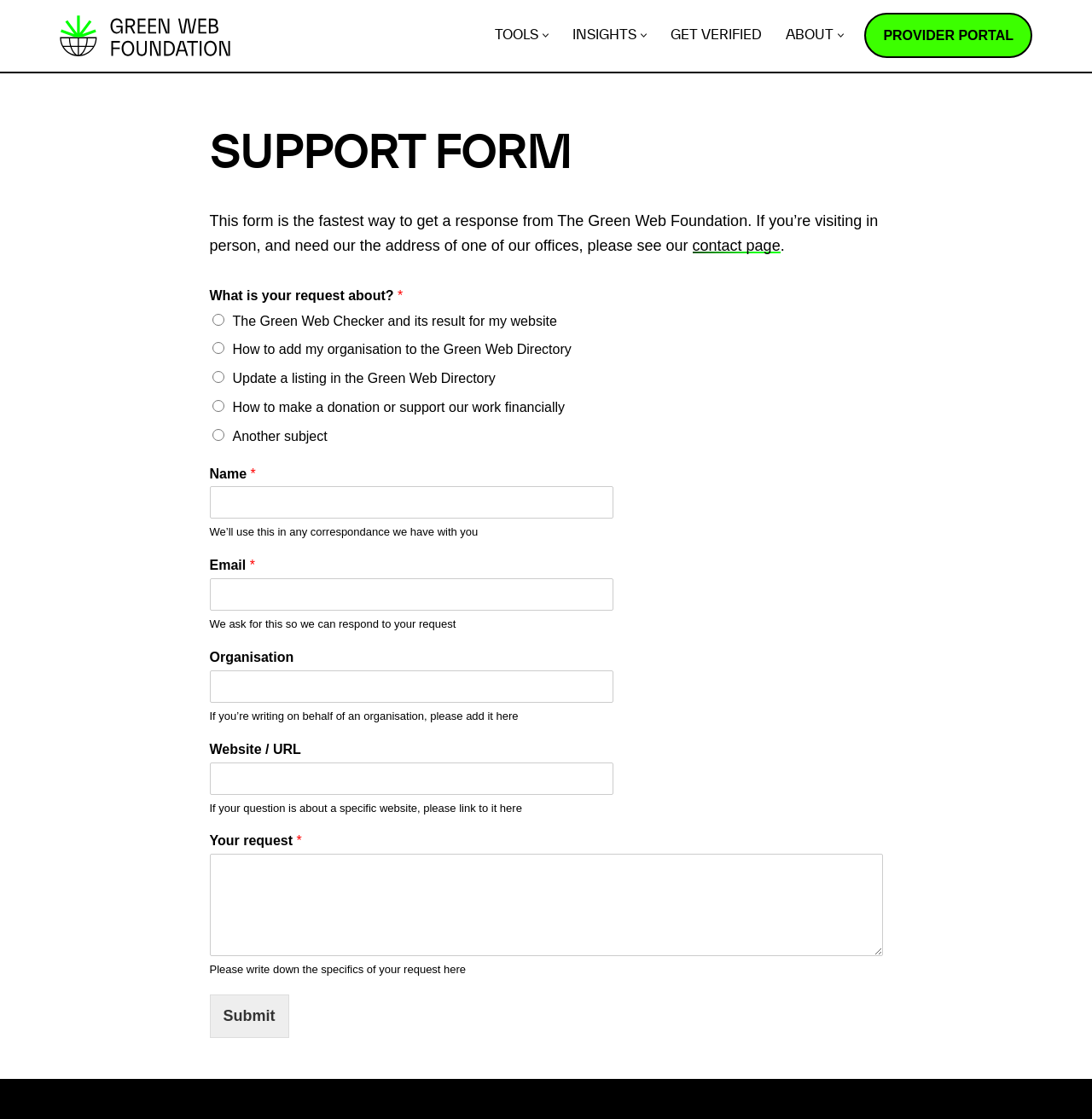Please give the bounding box coordinates of the area that should be clicked to fulfill the following instruction: "Click the 'TOOLS' link". The coordinates should be in the format of four float numbers from 0 to 1, i.e., [left, top, right, bottom].

[0.453, 0.022, 0.493, 0.041]